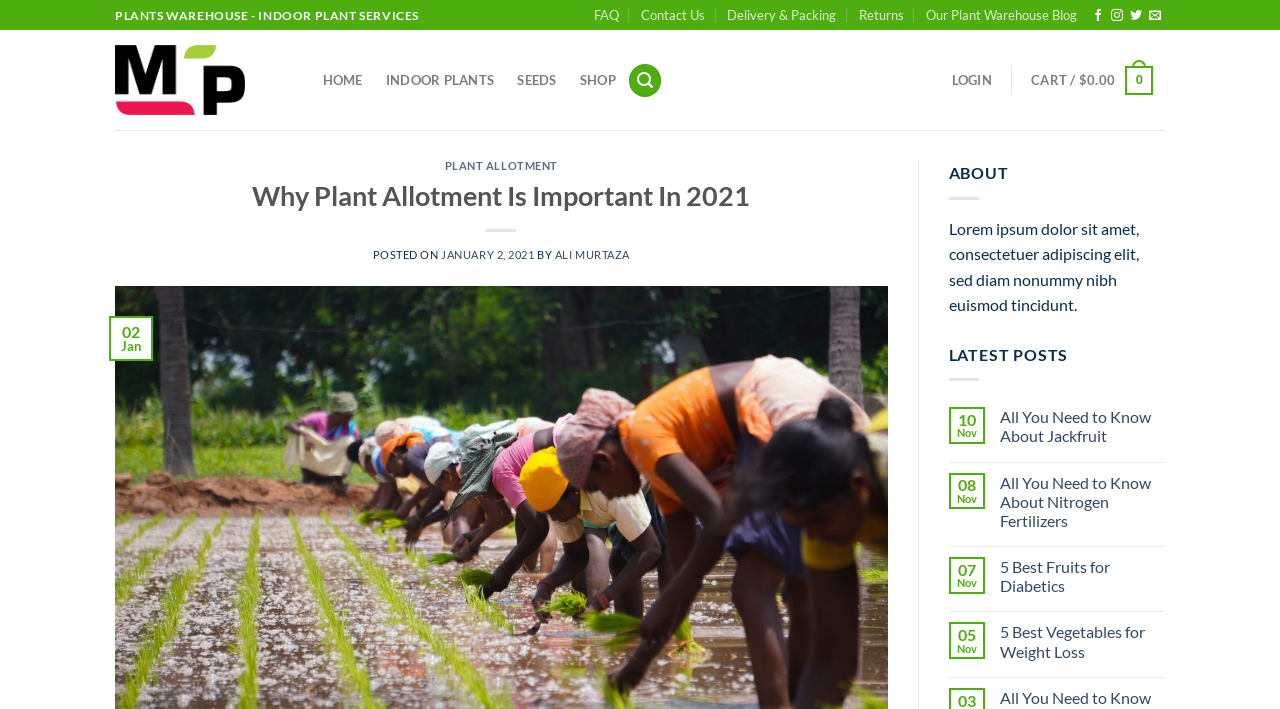Answer the question with a single word or phrase: 
What is the title of the current blog post?

Why Plant Allotment Is Important In 2021